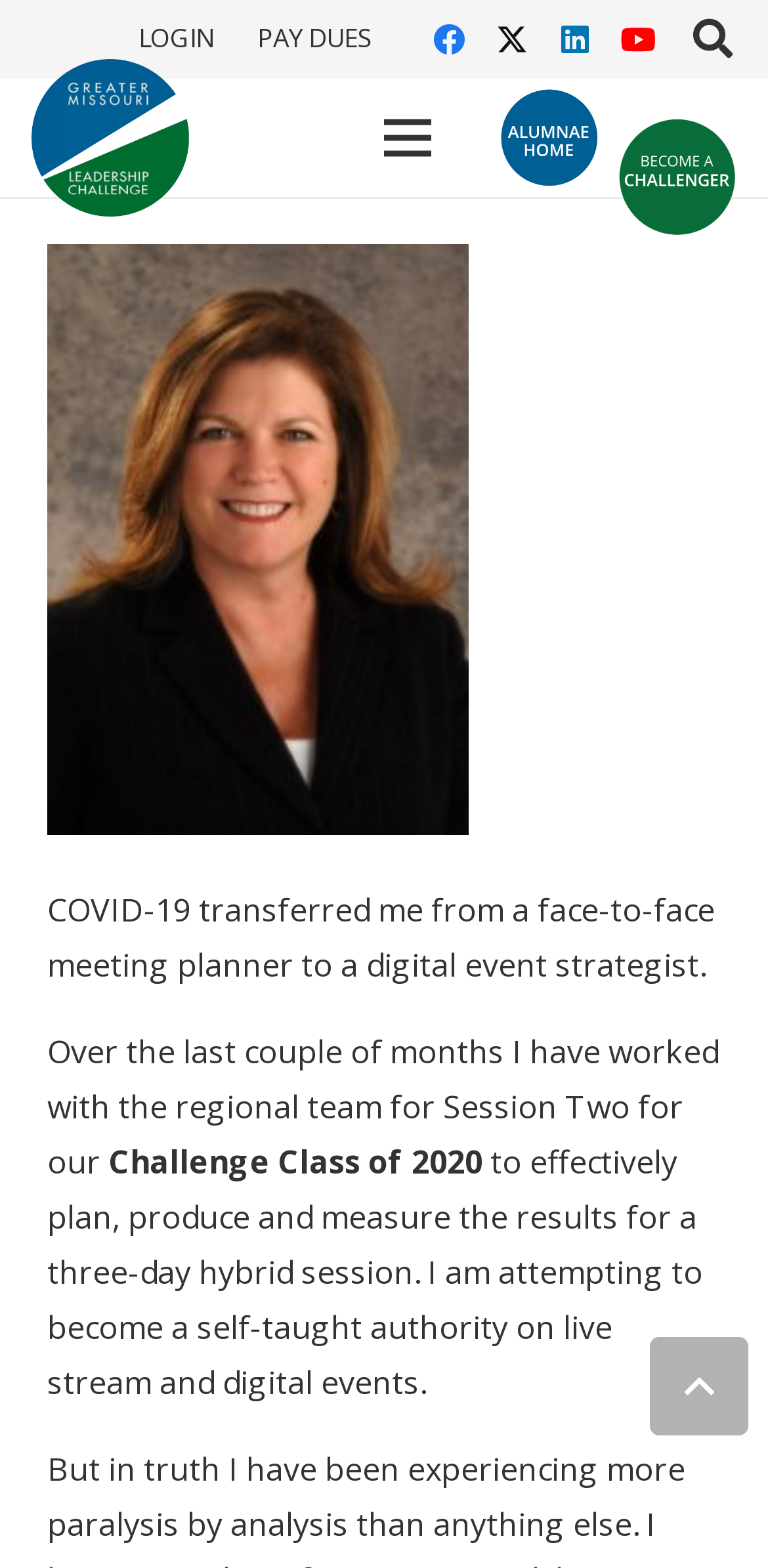How many buttons are there on the webpage?
Based on the image, answer the question with as much detail as possible.

I counted the number of buttons by looking at the elements with types 'button', and found two buttons with text 'Search' and 'Back to top'.